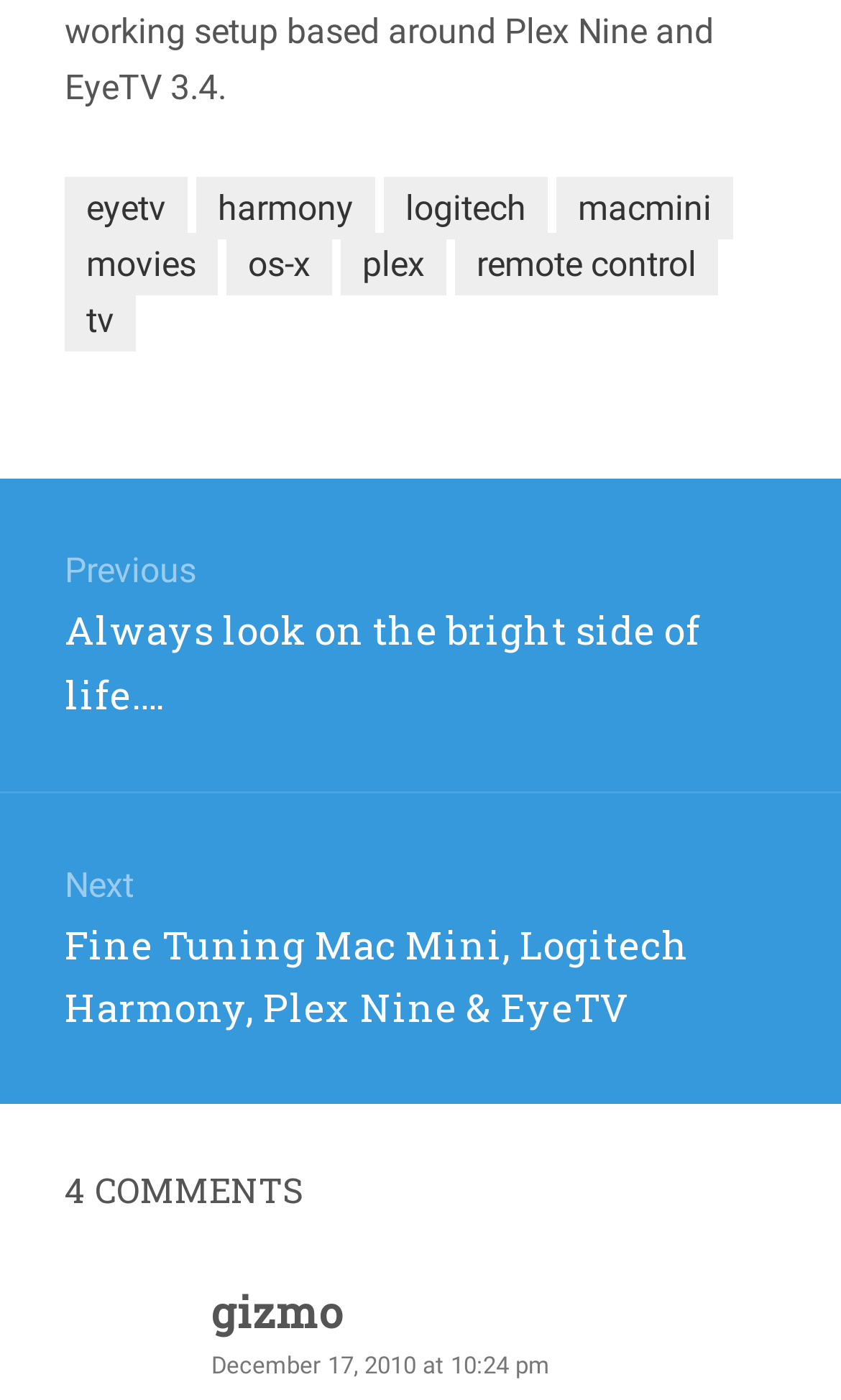Provide your answer in one word or a succinct phrase for the question: 
What is the first link on the top left?

eyetv